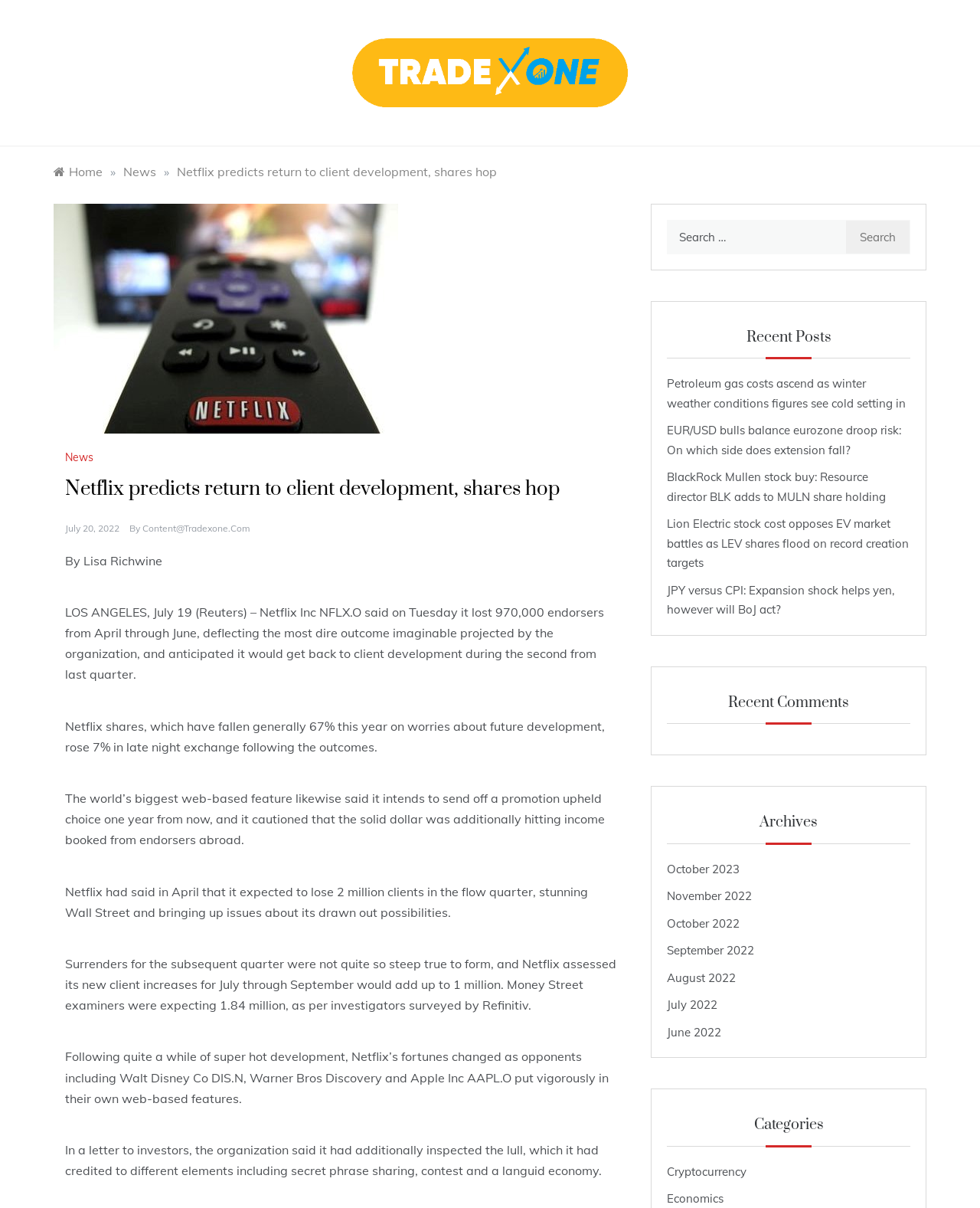Find the bounding box coordinates for the element that must be clicked to complete the instruction: "View the Archives". The coordinates should be four float numbers between 0 and 1, indicated as [left, top, right, bottom].

[0.68, 0.664, 0.929, 0.699]